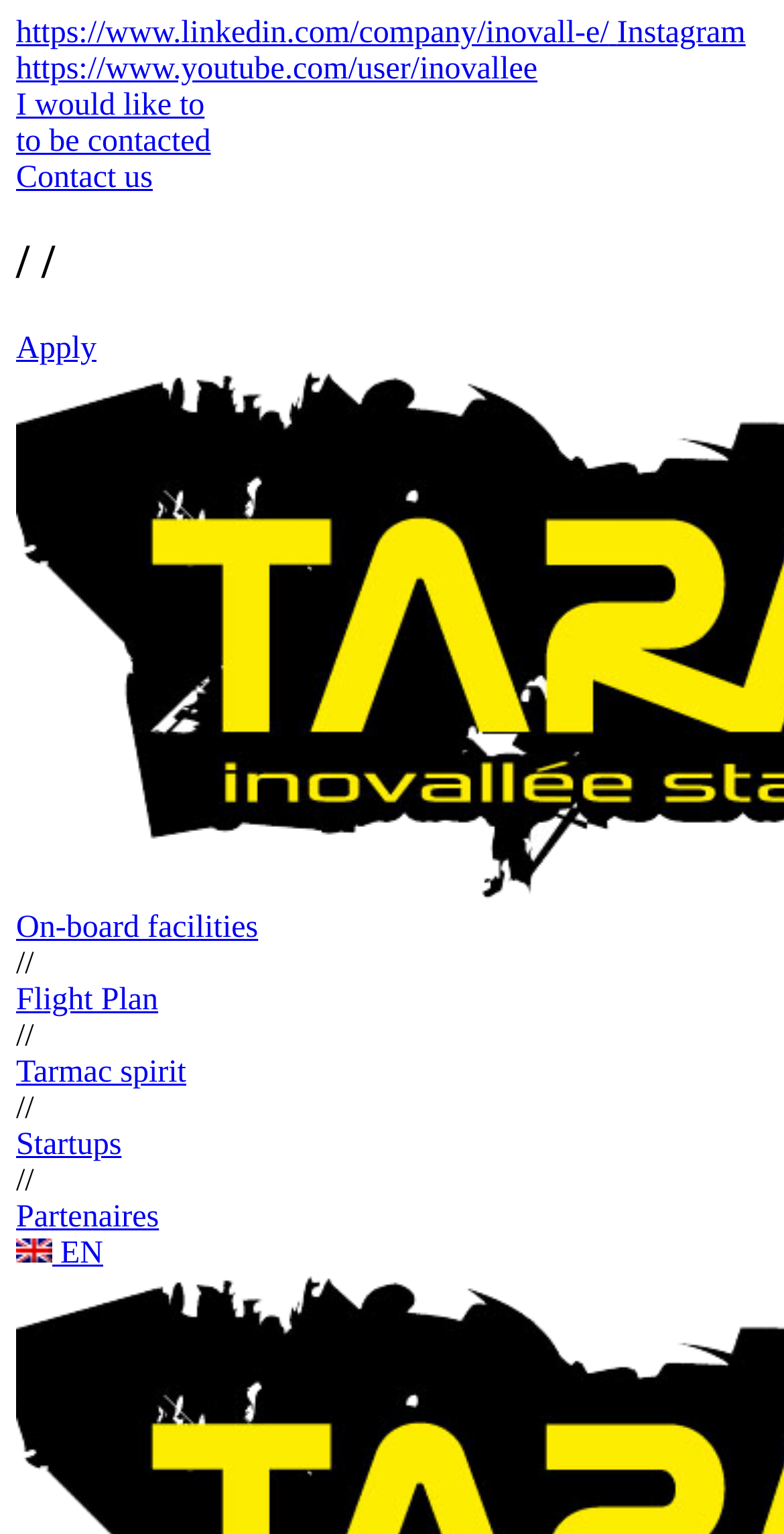Please indicate the bounding box coordinates of the element's region to be clicked to achieve the instruction: "Watch YouTube videos". Provide the coordinates as four float numbers between 0 and 1, i.e., [left, top, right, bottom].

[0.021, 0.034, 0.686, 0.056]